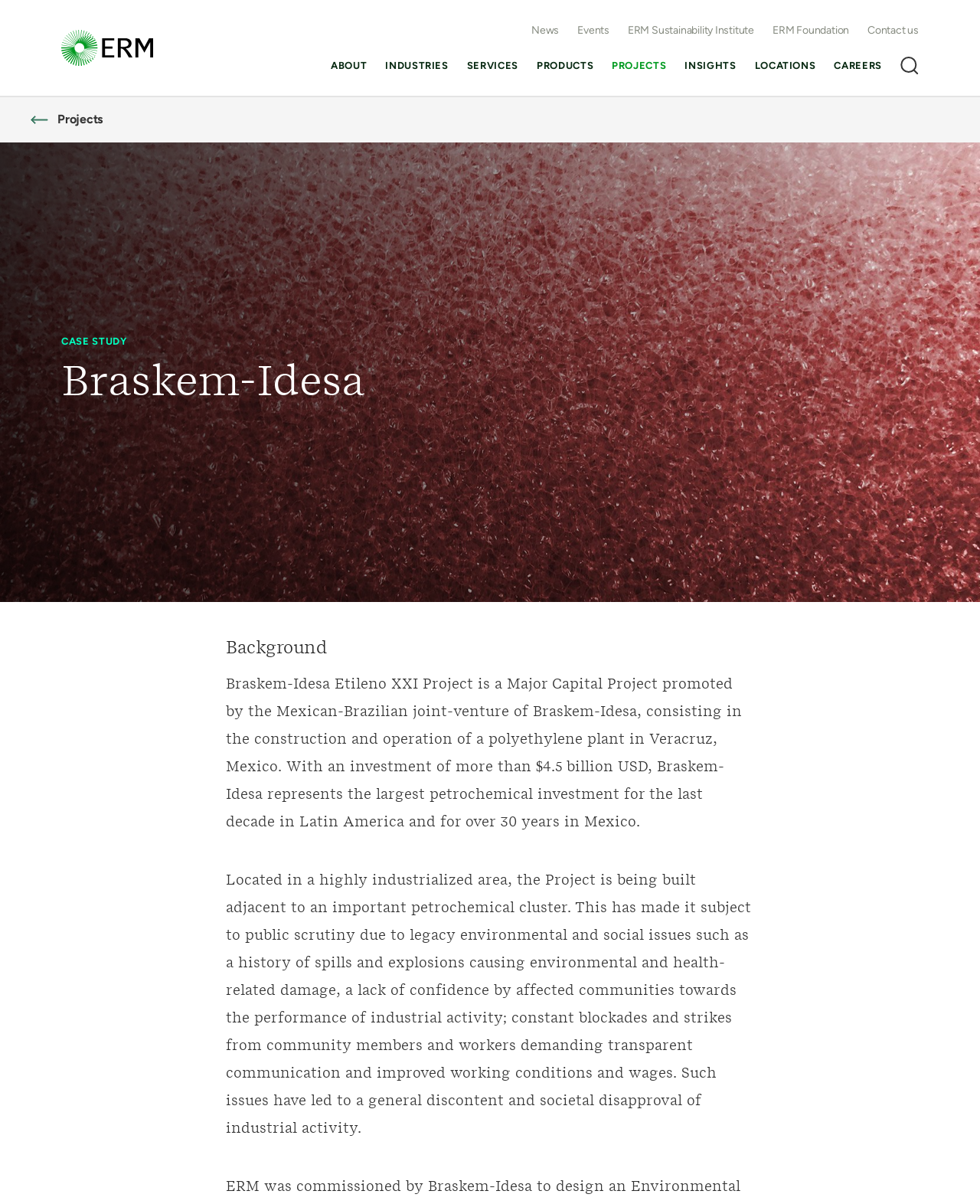Please find the bounding box coordinates in the format (top-left x, top-left y, bottom-right x, bottom-right y) for the given element description. Ensure the coordinates are floating point numbers between 0 and 1. Description: parent_node: News title="ERM Logo"

[0.062, 0.025, 0.156, 0.055]